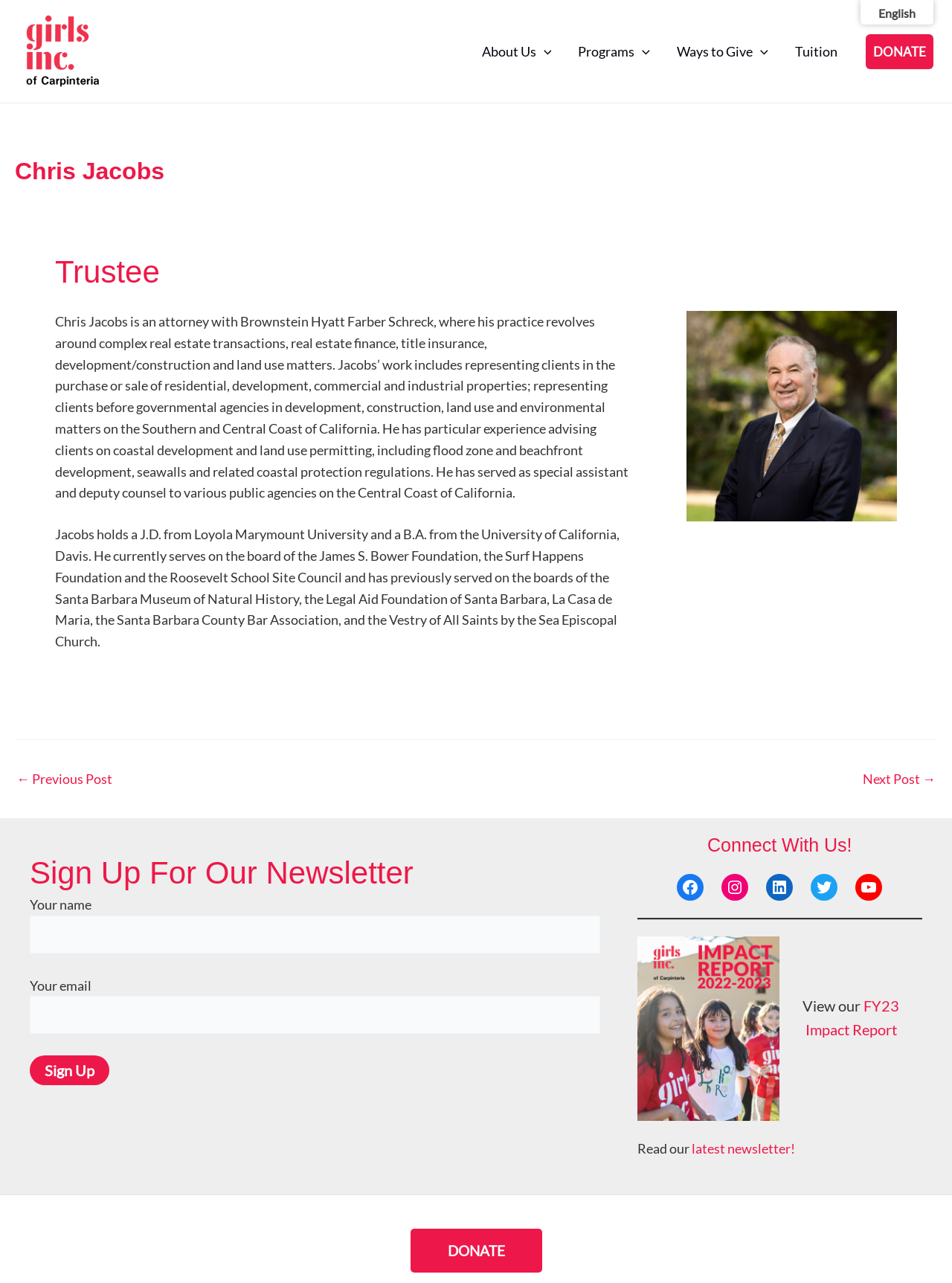Provide your answer to the question using just one word or phrase: What is Chris Jacobs' profession?

Attorney